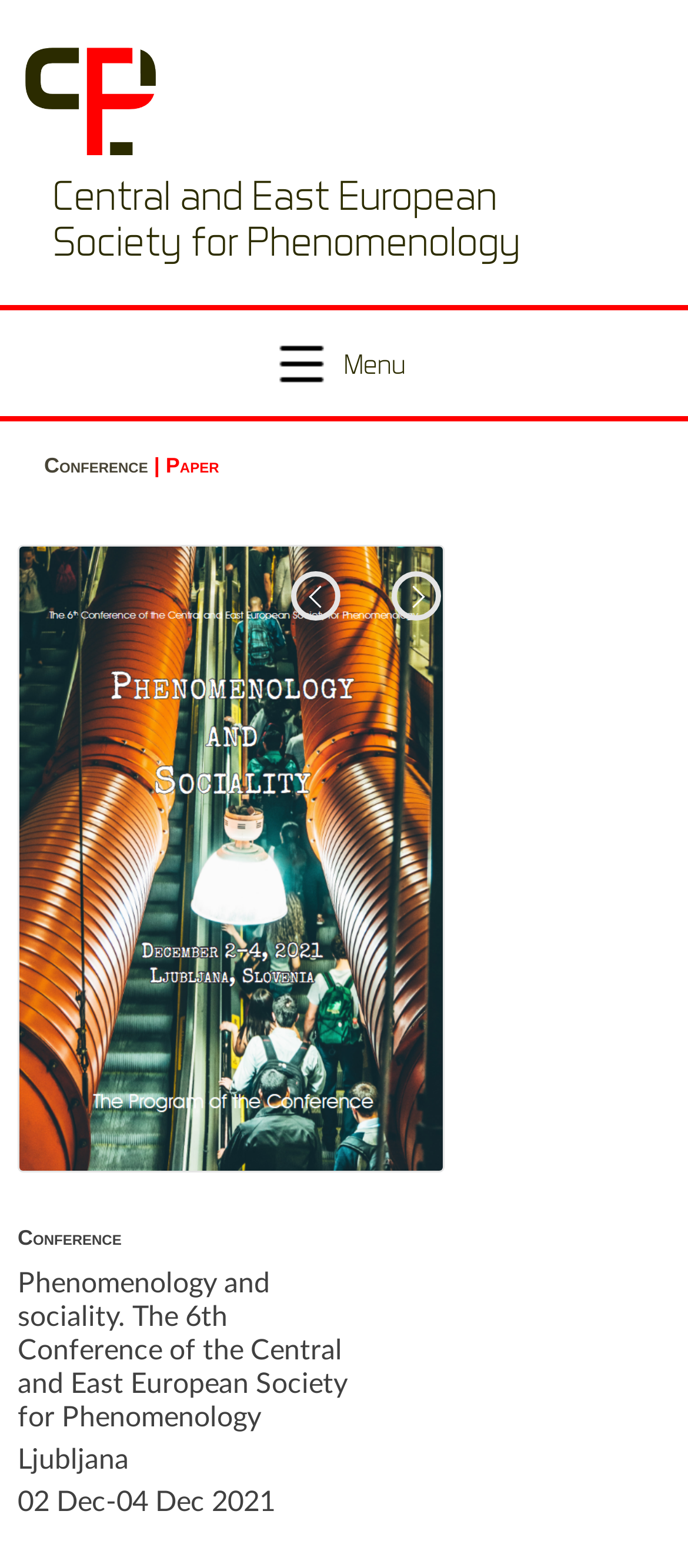What is the text of the last link?
Using the visual information, respond with a single word or phrase.

Conference Phenomenology and sociality...